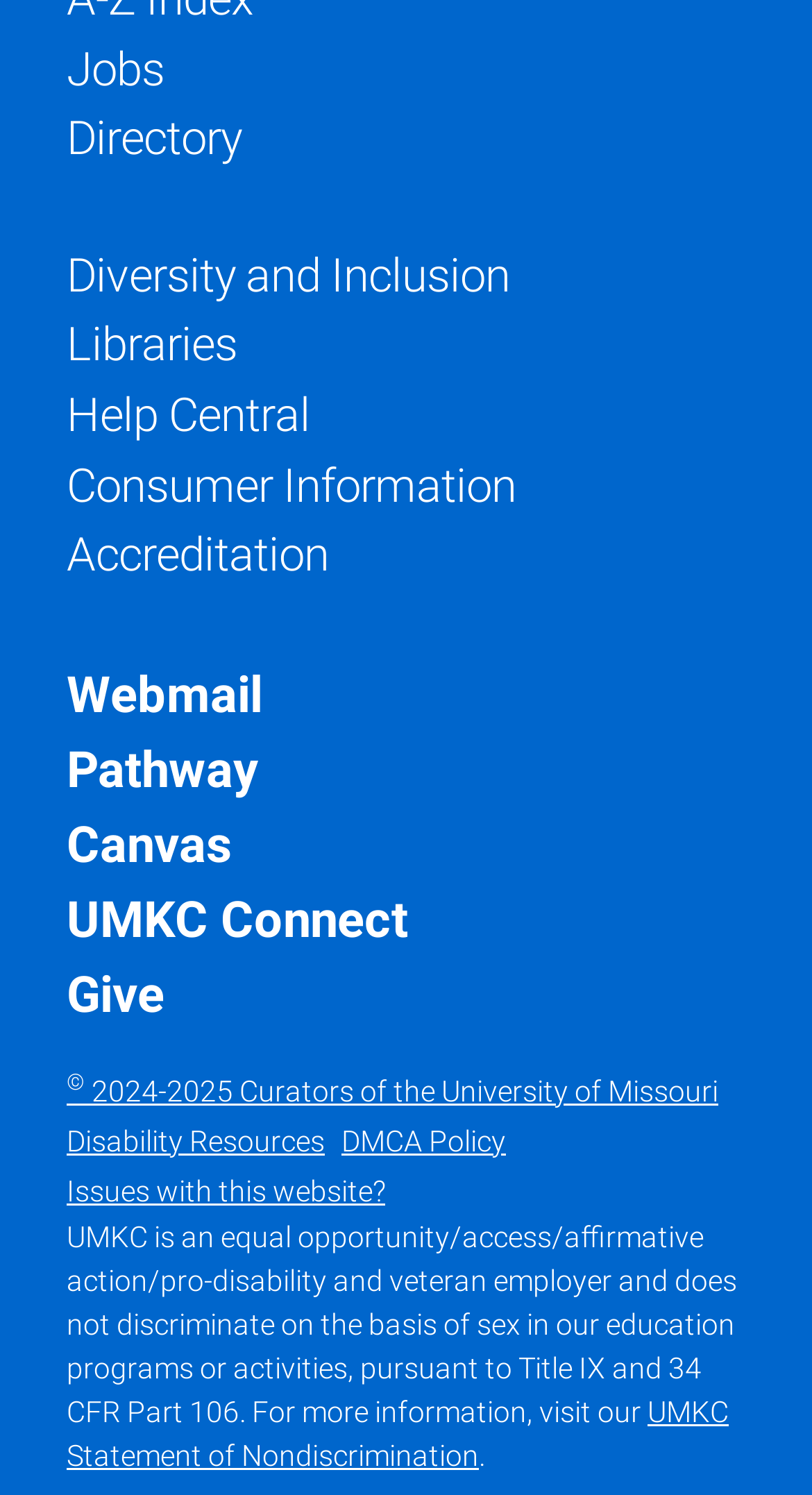Locate the bounding box coordinates of the area that needs to be clicked to fulfill the following instruction: "Go to Jobs". The coordinates should be in the format of four float numbers between 0 and 1, namely [left, top, right, bottom].

[0.082, 0.027, 0.203, 0.064]